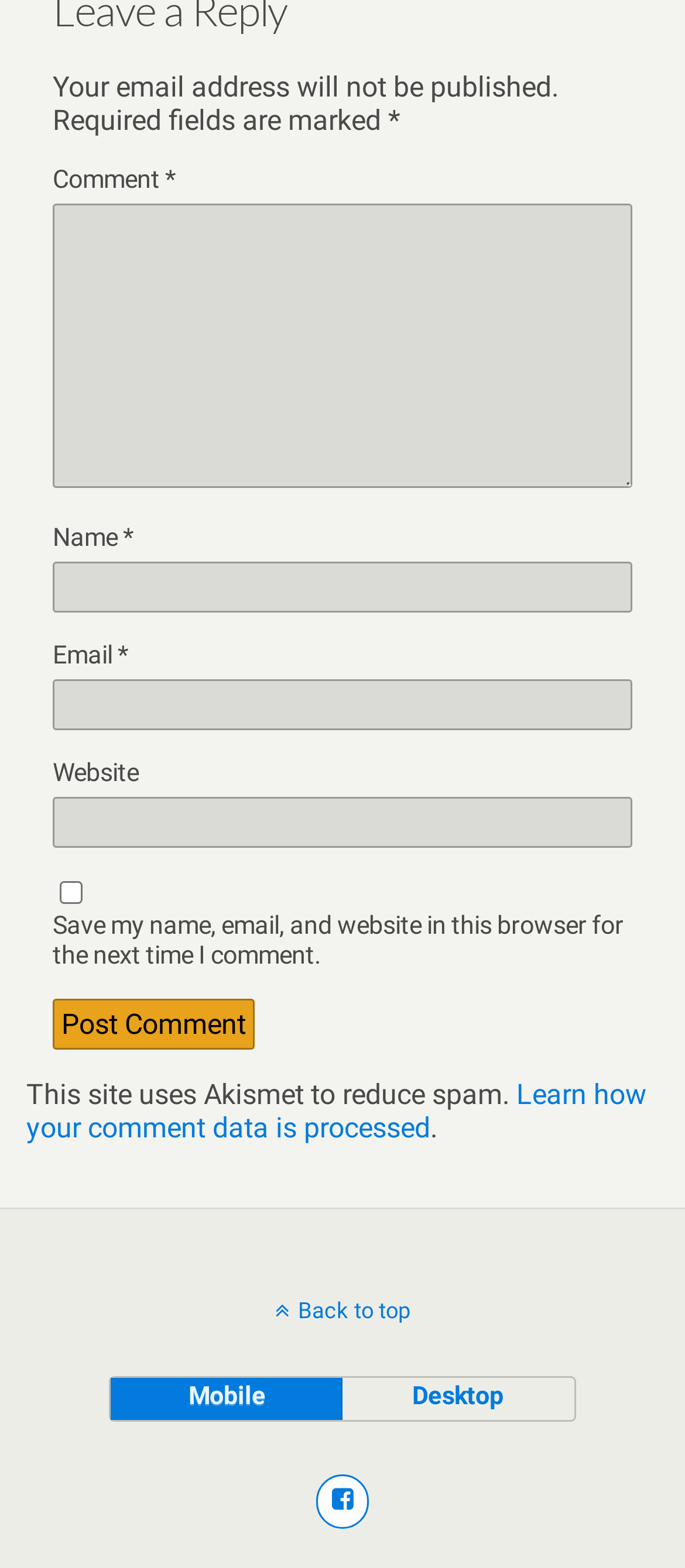Please locate the bounding box coordinates of the element that should be clicked to achieve the given instruction: "Type your name".

[0.077, 0.358, 0.923, 0.391]